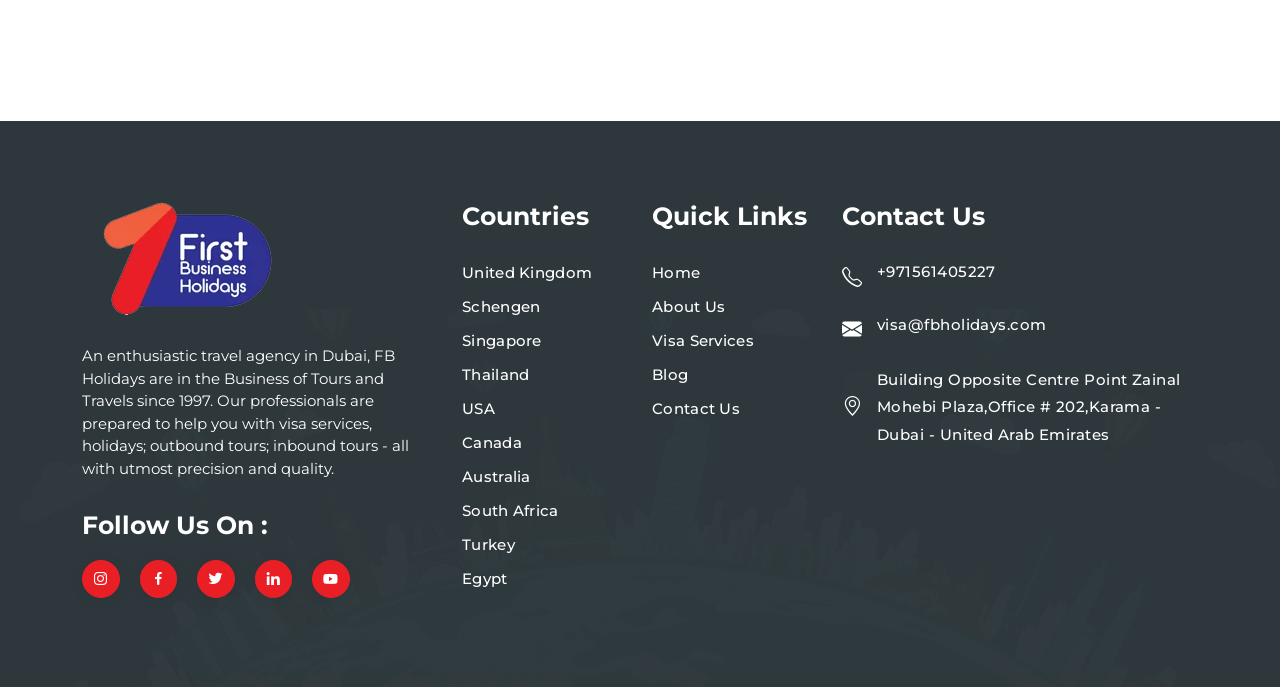Specify the bounding box coordinates of the element's region that should be clicked to achieve the following instruction: "Follow us on Facebook". The bounding box coordinates consist of four float numbers between 0 and 1, in the format [left, top, right, bottom].

[0.064, 0.815, 0.093, 0.87]